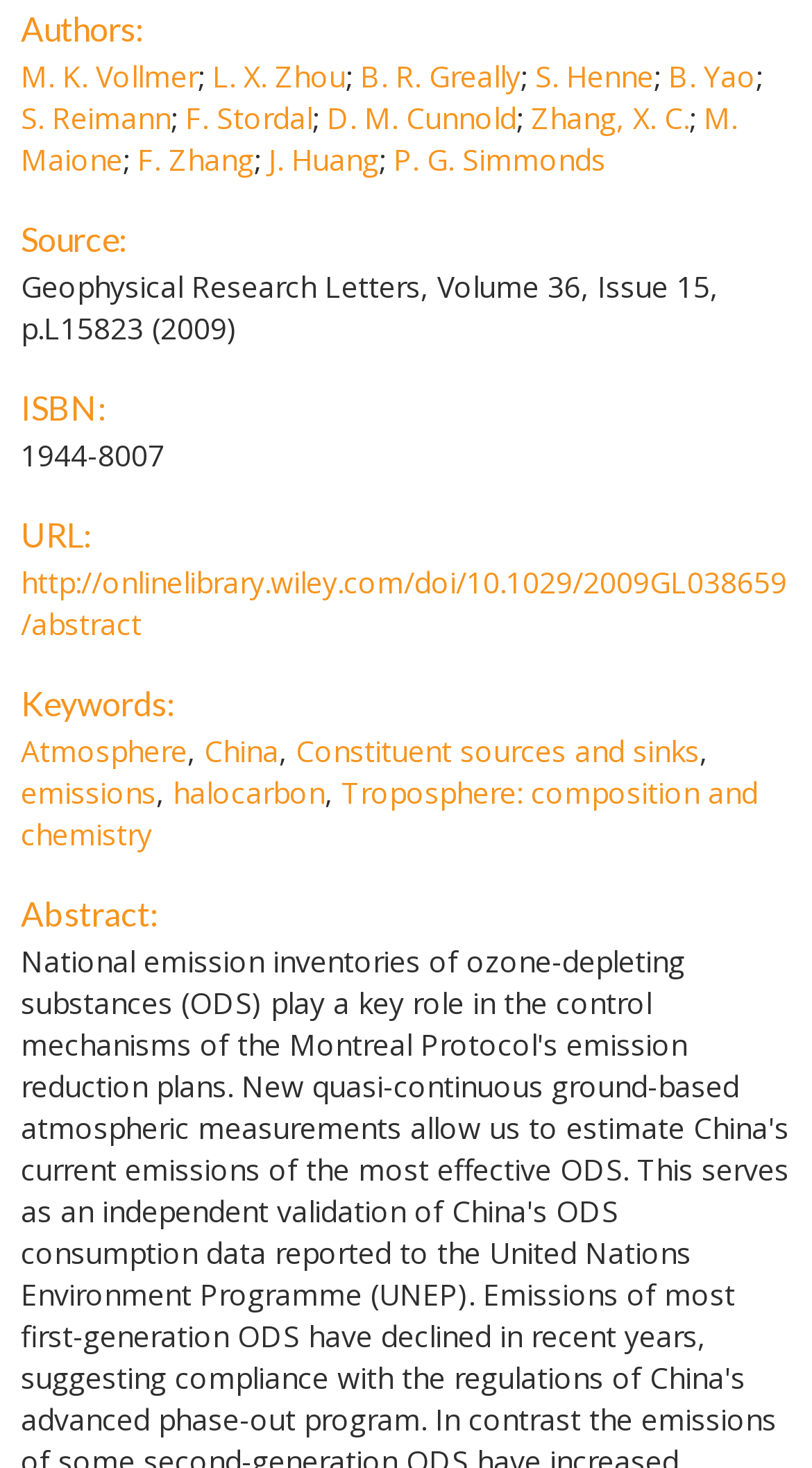For the given element description D. M. Cunnold, determine the bounding box coordinates of the UI element. The coordinates should follow the format (top-left x, top-left y, bottom-right x, bottom-right y) and be within the range of 0 to 1.

[0.403, 0.067, 0.636, 0.093]